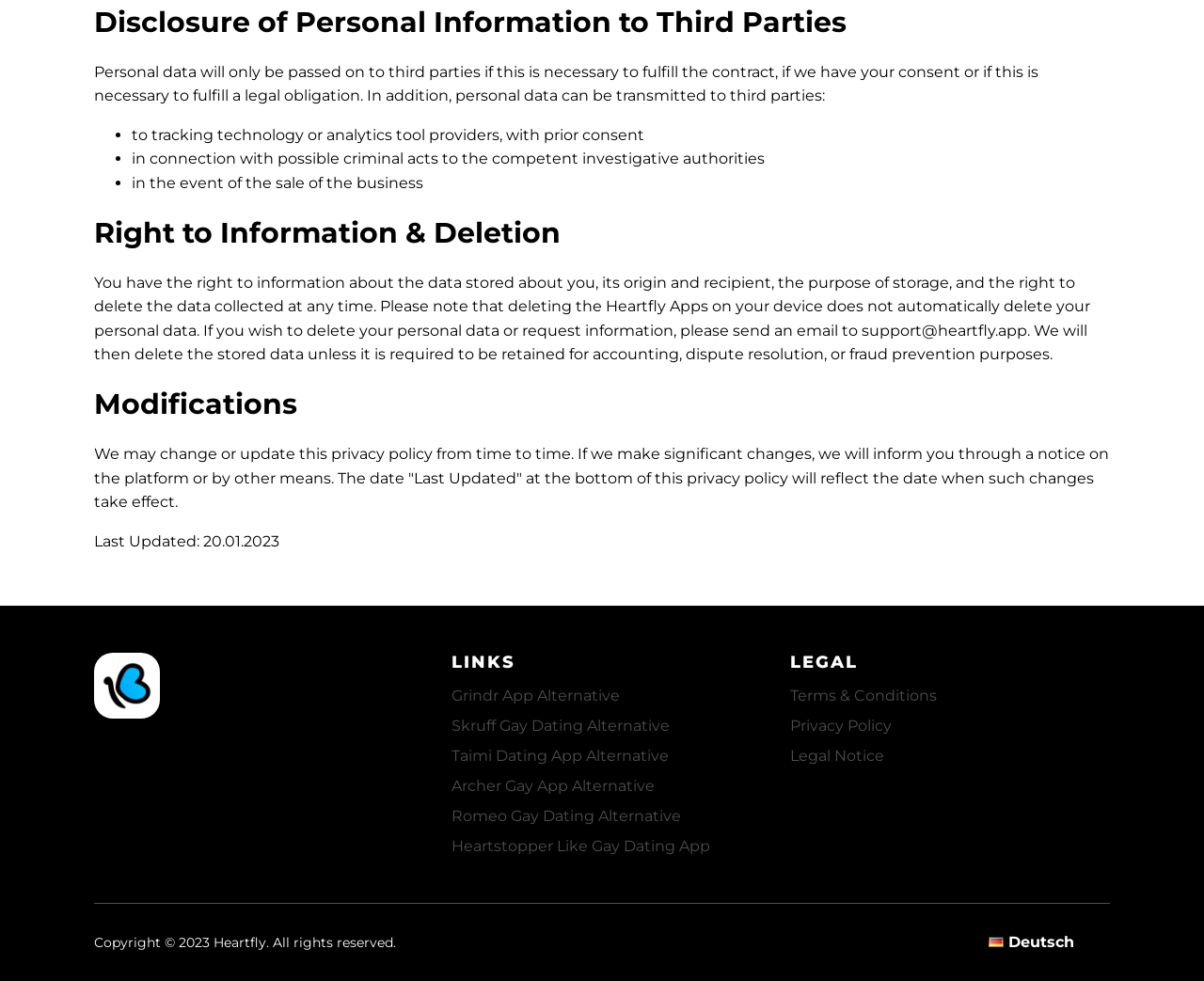Determine the bounding box coordinates for the region that must be clicked to execute the following instruction: "Click on 'Privacy Policy'".

[0.656, 0.729, 0.741, 0.752]